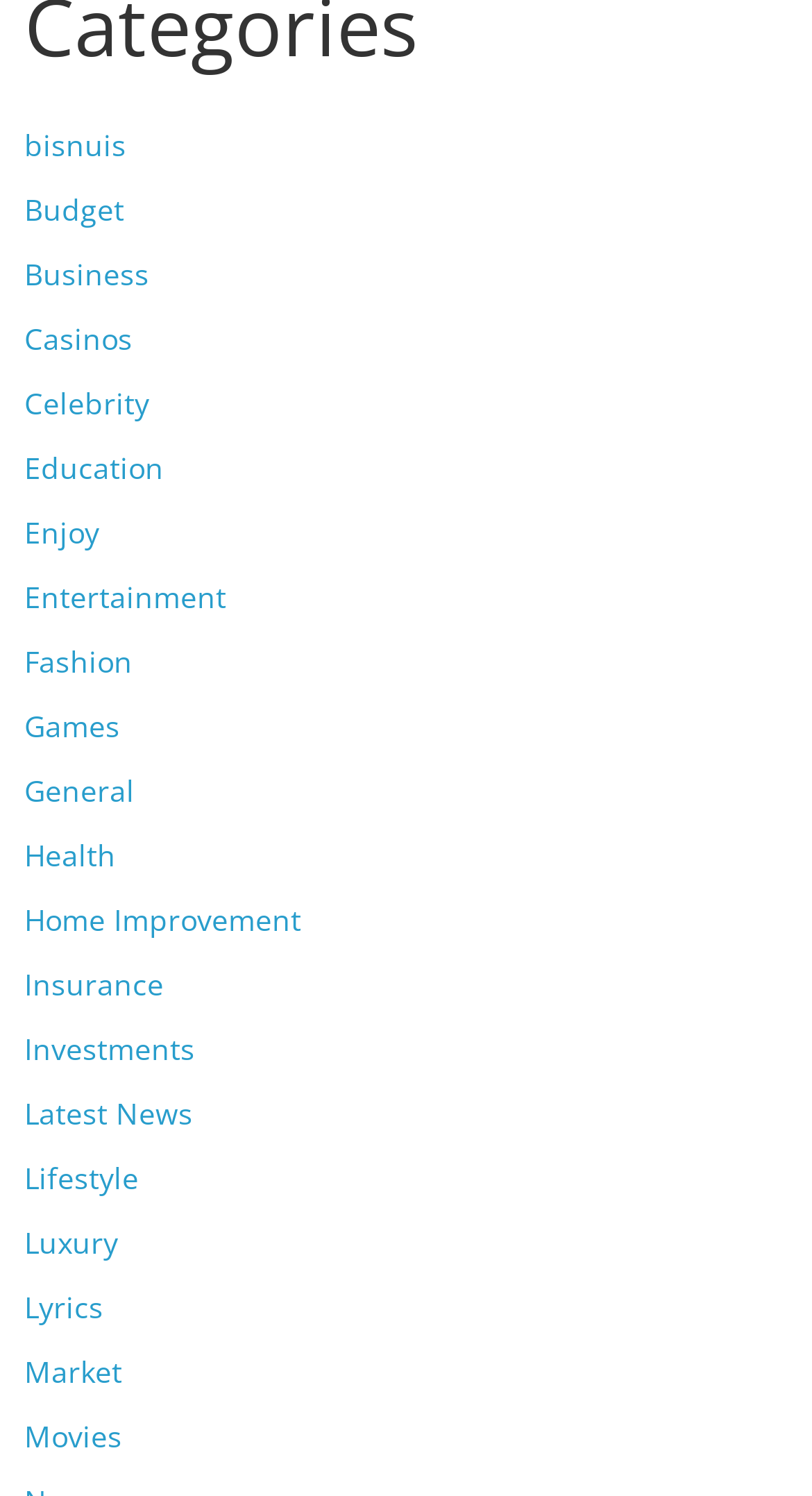Answer the following query concisely with a single word or phrase:
Is there a category for education on this webpage?

Yes